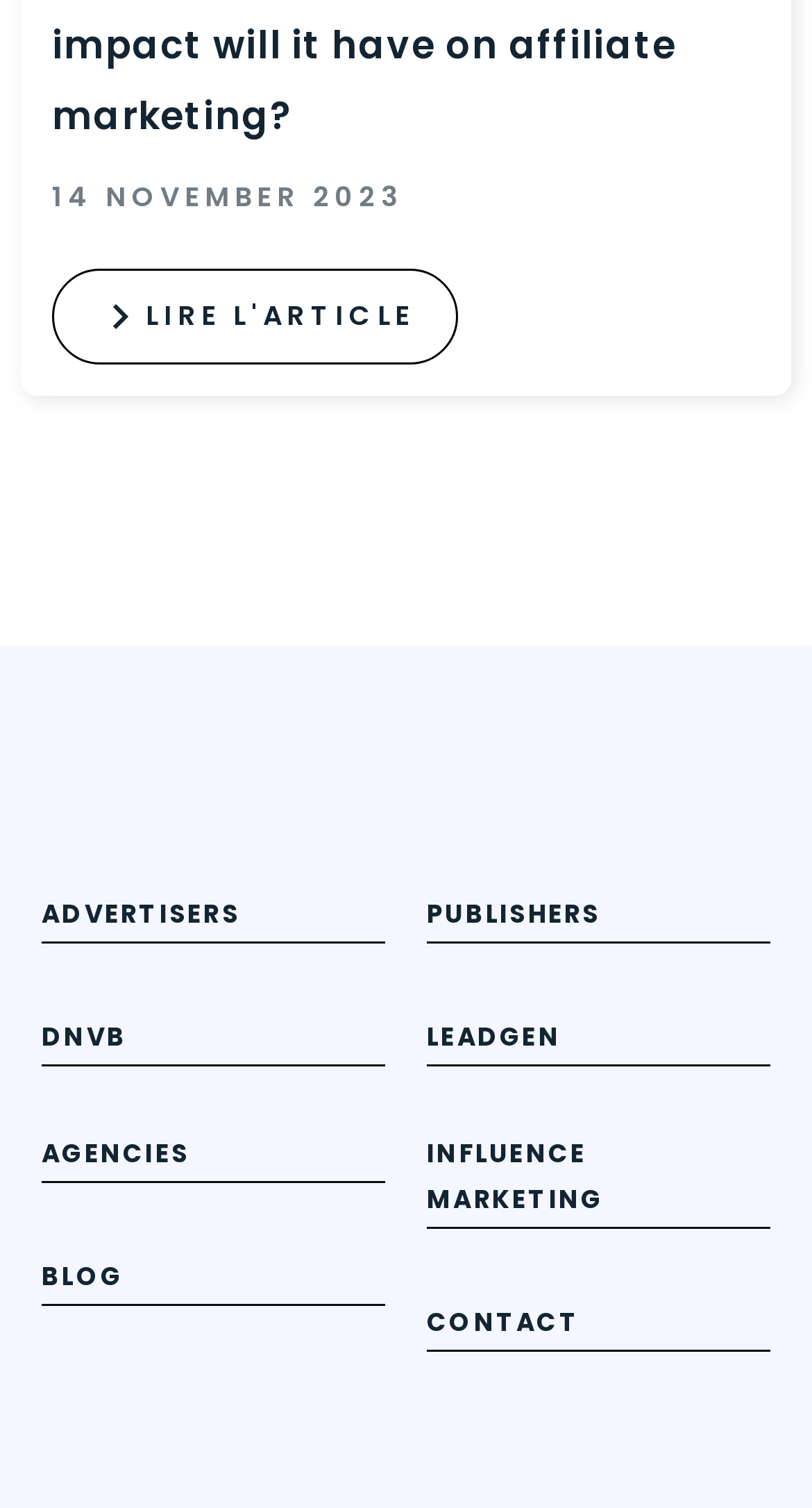How many links are present on the webpage?
Based on the visual, give a brief answer using one word or a short phrase.

9